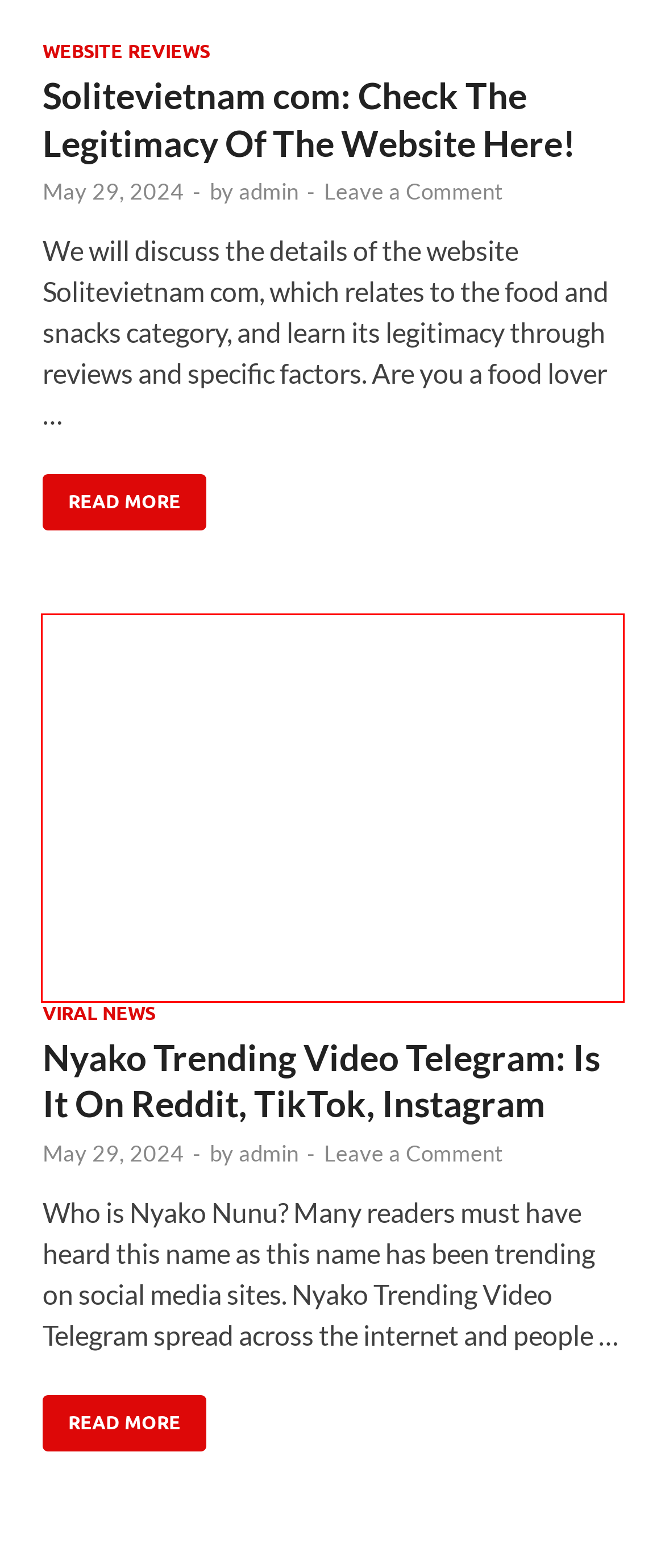Examine the screenshot of a webpage with a red bounding box around a specific UI element. Identify which webpage description best matches the new webpage that appears after clicking the element in the red bounding box. Here are the candidates:
A. Jaclyn Jose Death Reason 2024: Husband Mark Gil-Family
B. admin - Dodbuzz
C. Viral News - Dodbuzz
D. Solitevietnam com 2024: Check The Legitimacy Of The Website Here!
E. Business - Dodbuzz
F. Death News - Dodbuzz
G. Nyako Trending Video Telegram 2024: Is It On Reddit, TikTok, Instagram
H. Website Reviews - Dodbuzz

G